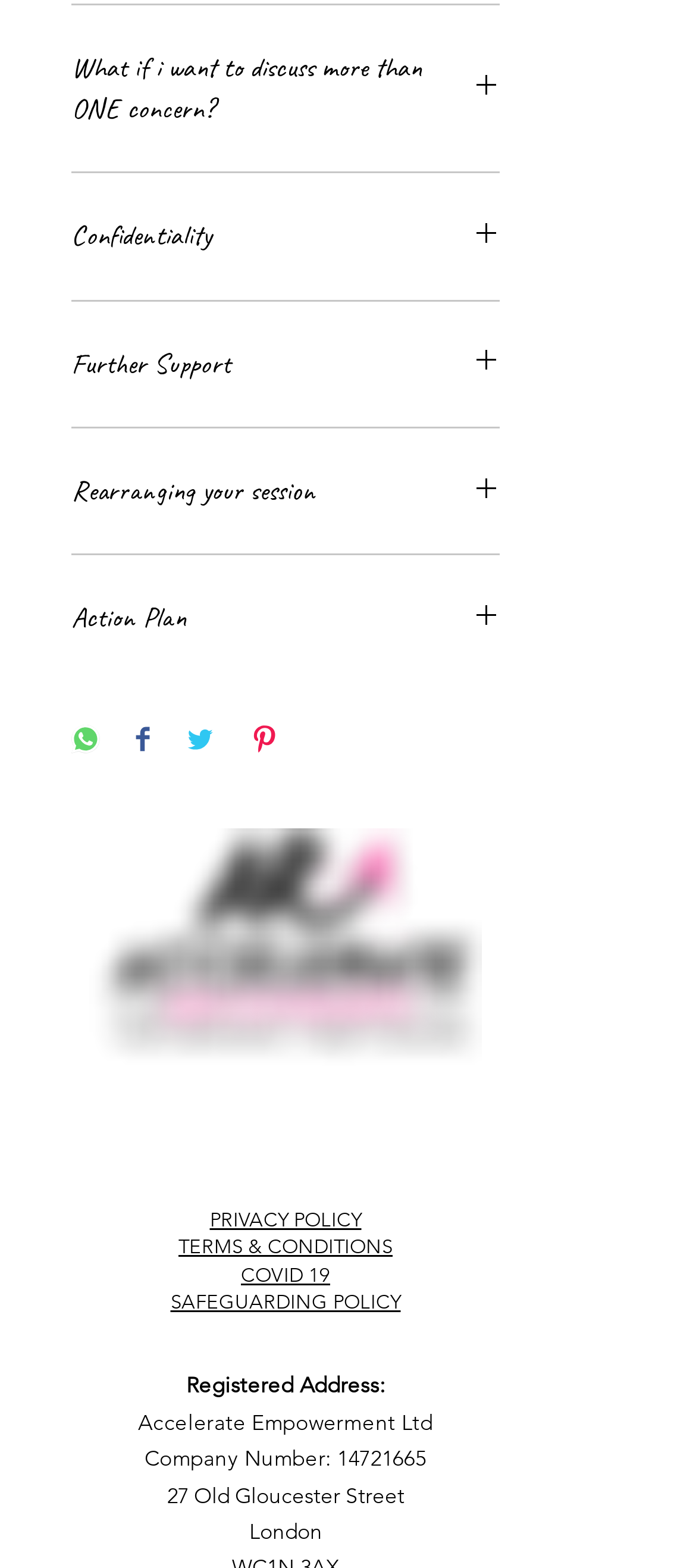Identify the bounding box coordinates of the area that should be clicked in order to complete the given instruction: "Discover Rats". The bounding box coordinates should be four float numbers between 0 and 1, i.e., [left, top, right, bottom].

None